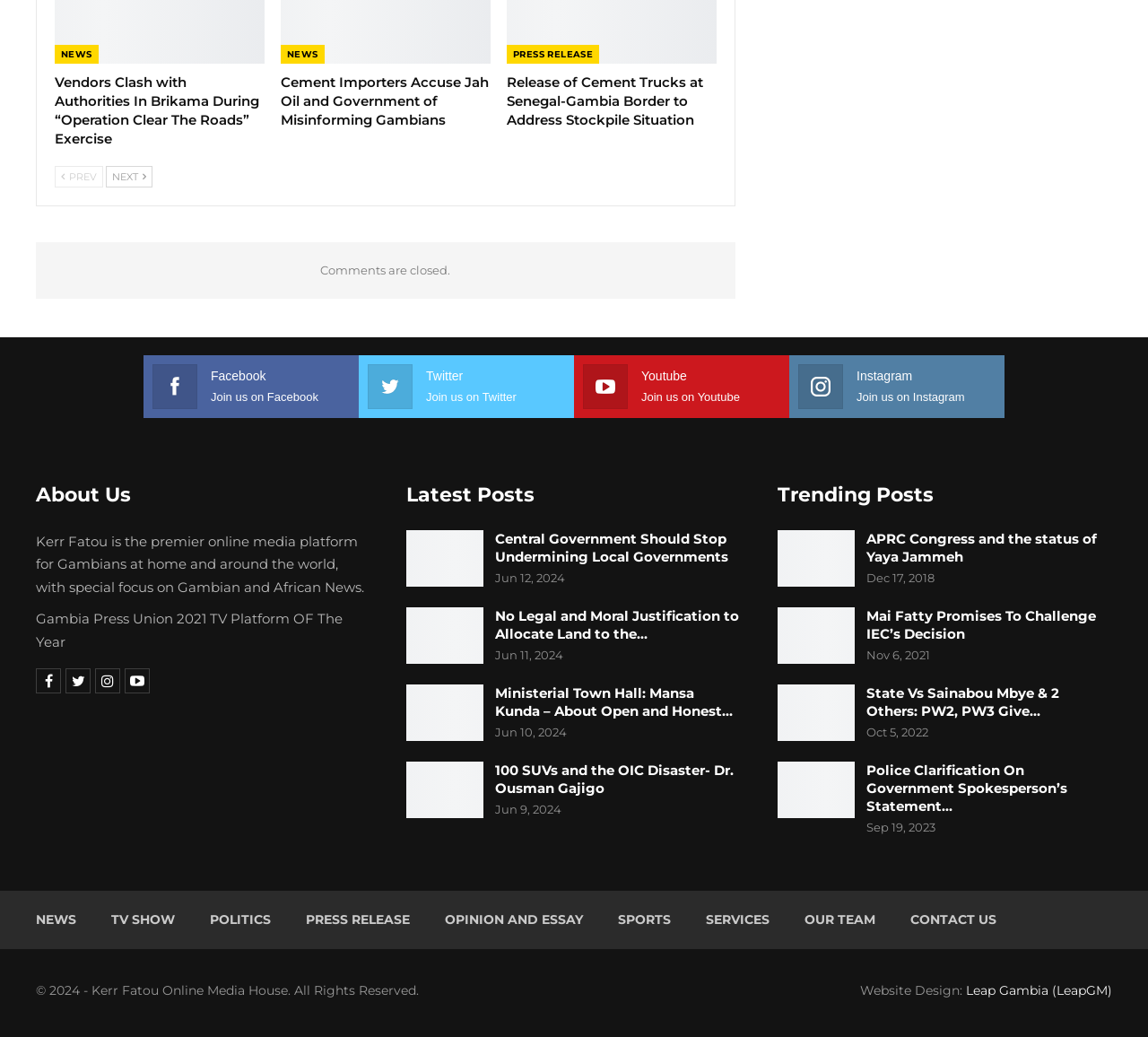Determine the bounding box for the UI element that matches this description: "News".

[0.031, 0.879, 0.066, 0.894]